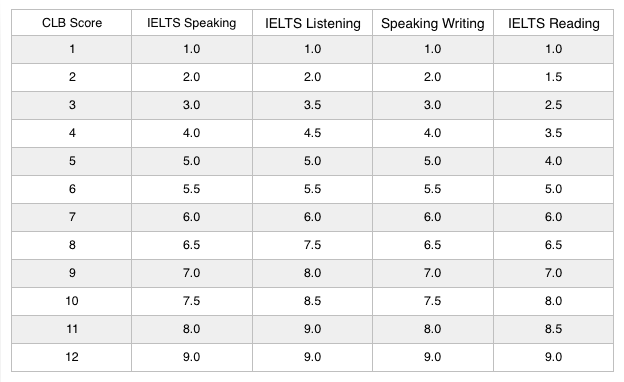Respond with a single word or phrase:
Why are CLB scores essential for students?

For Canada student visa